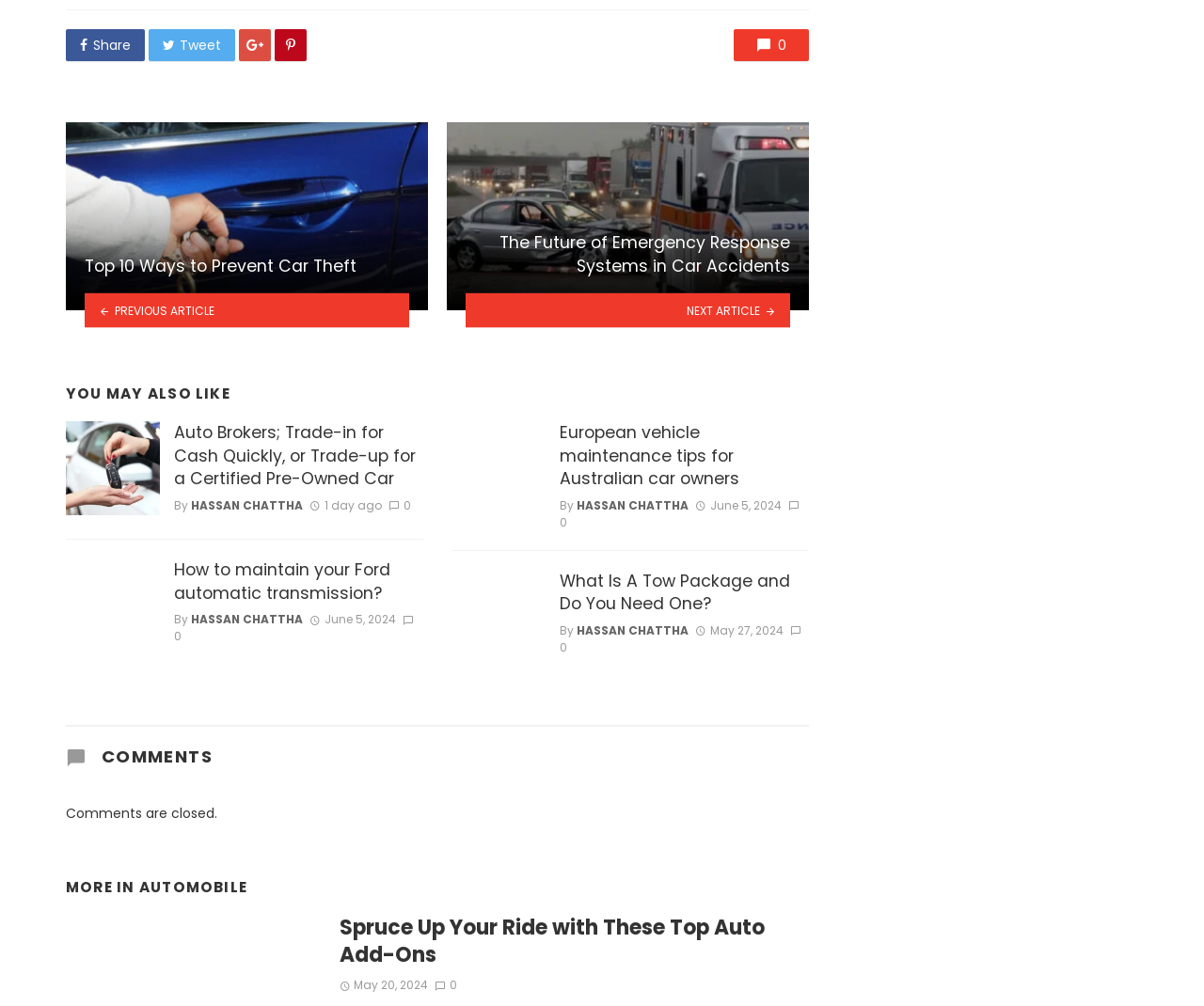Examine the image carefully and respond to the question with a detailed answer: 
How many articles are listed under 'YOU MAY ALSO LIKE'?

I found a section with the heading 'YOU MAY ALSO LIKE'. Below this heading, I counted four articles, each with a heading, image, and other details. Therefore, there are four articles listed under 'YOU MAY ALSO LIKE'.